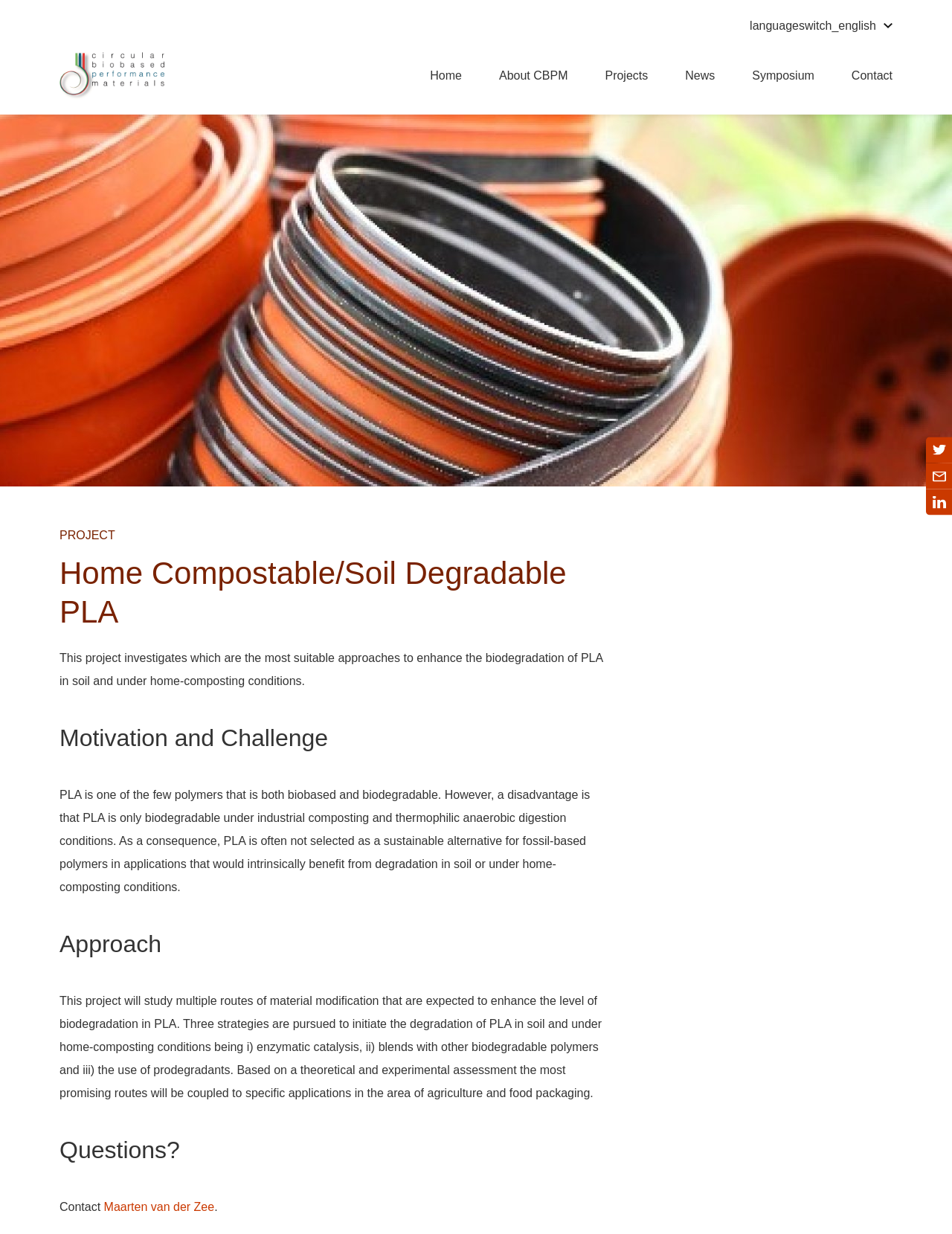Given the description "Technology News Articles", determine the bounding box of the corresponding UI element.

None